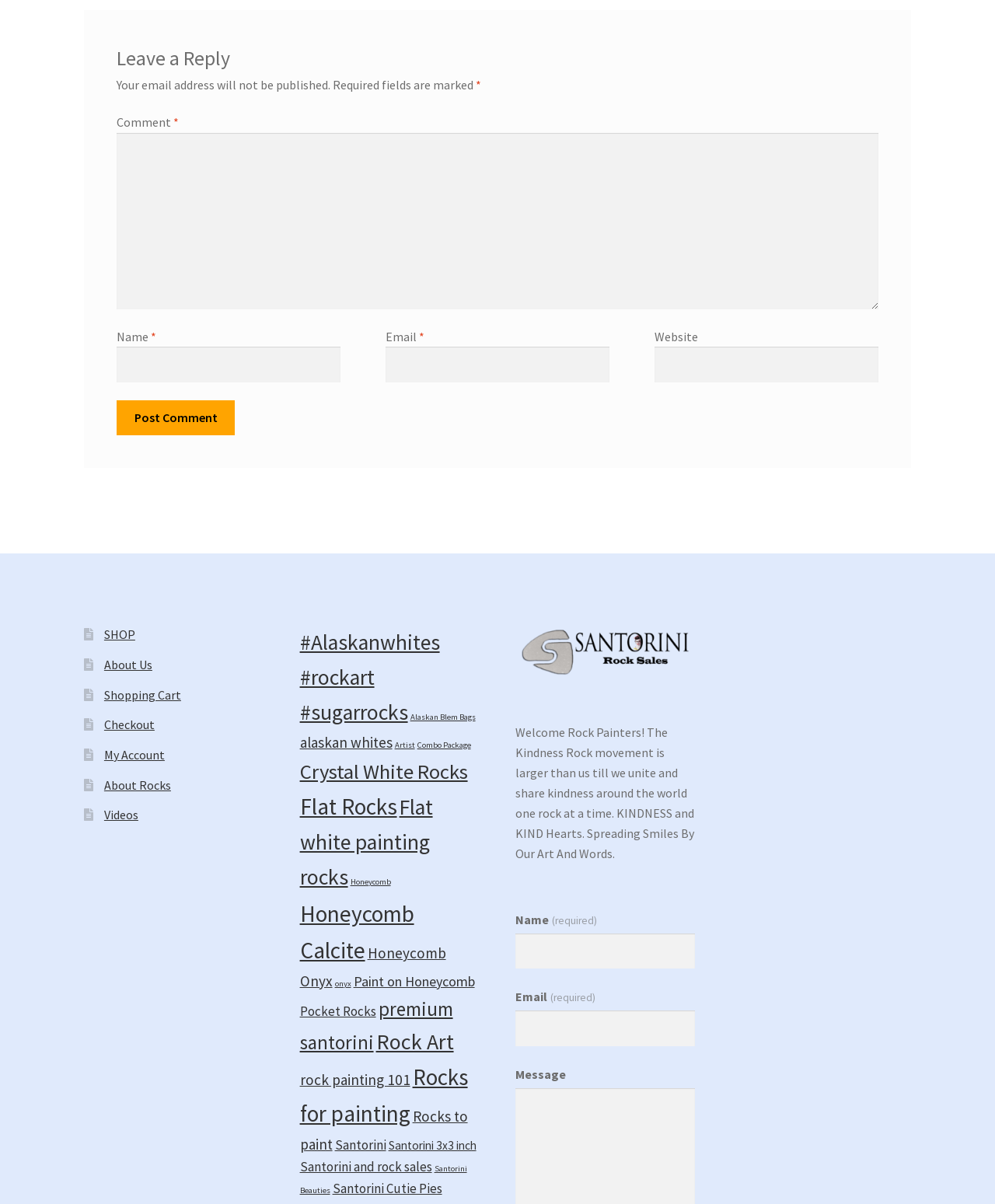Determine the bounding box of the UI component based on this description: "About Us". The bounding box coordinates should be four float values between 0 and 1, i.e., [left, top, right, bottom].

[0.105, 0.546, 0.153, 0.558]